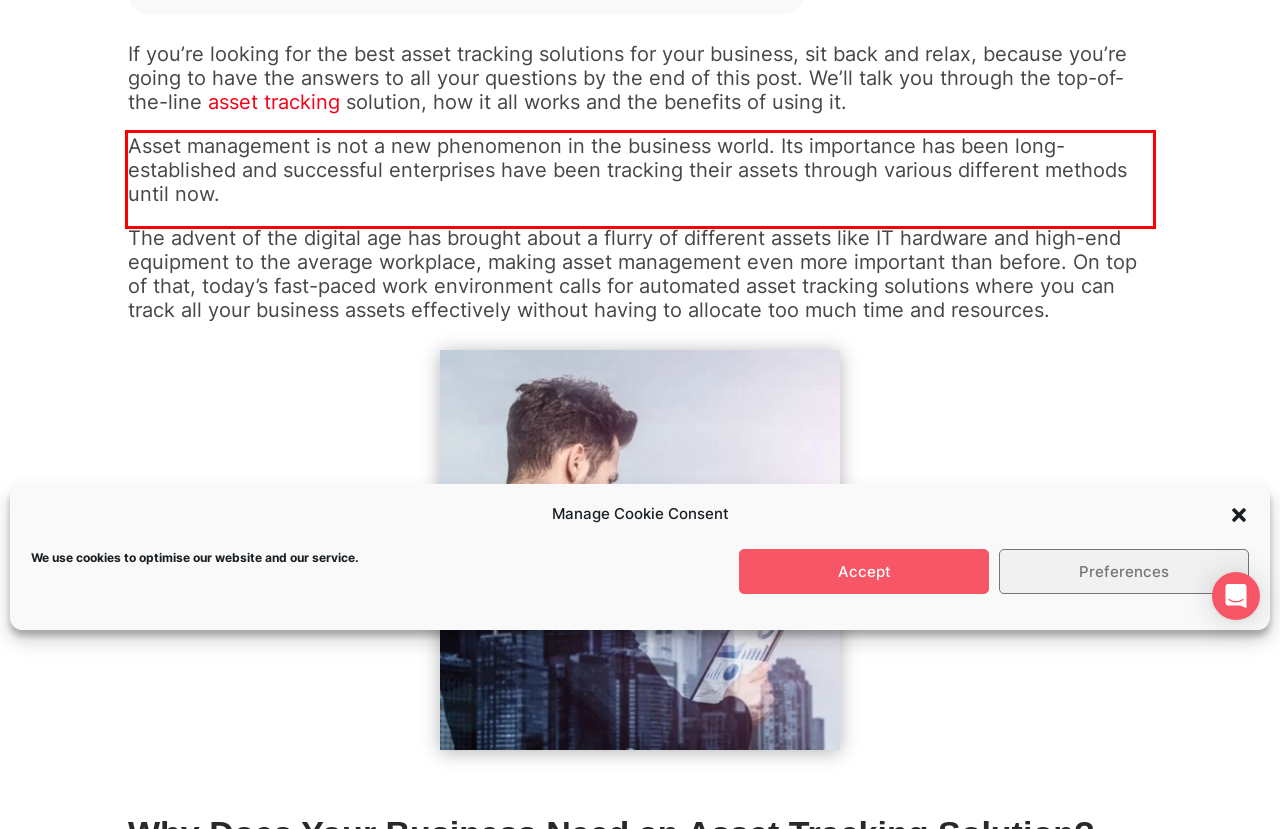You have a screenshot of a webpage with a red bounding box. Identify and extract the text content located inside the red bounding box.

Asset management is not a new phenomenon in the business world. Its importance has been long-established and successful enterprises have been tracking their assets through various different methods until now.